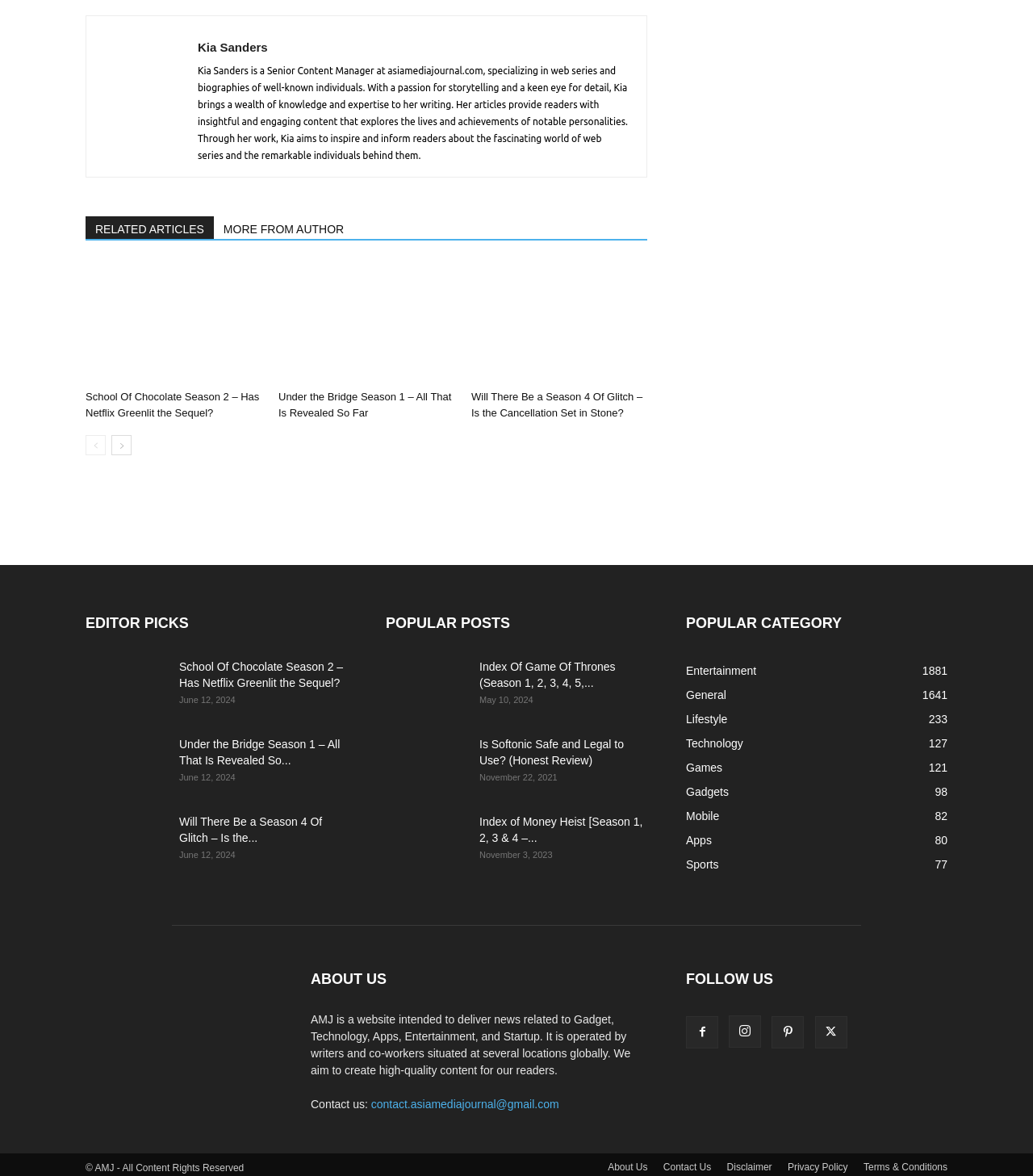Examine the screenshot and answer the question in as much detail as possible: What is the category with the most articles?

According to the 'POPULAR CATEGORY' section, the category with the most articles is 'Entertainment' with 1881 articles, followed by 'General' with 1641 articles.